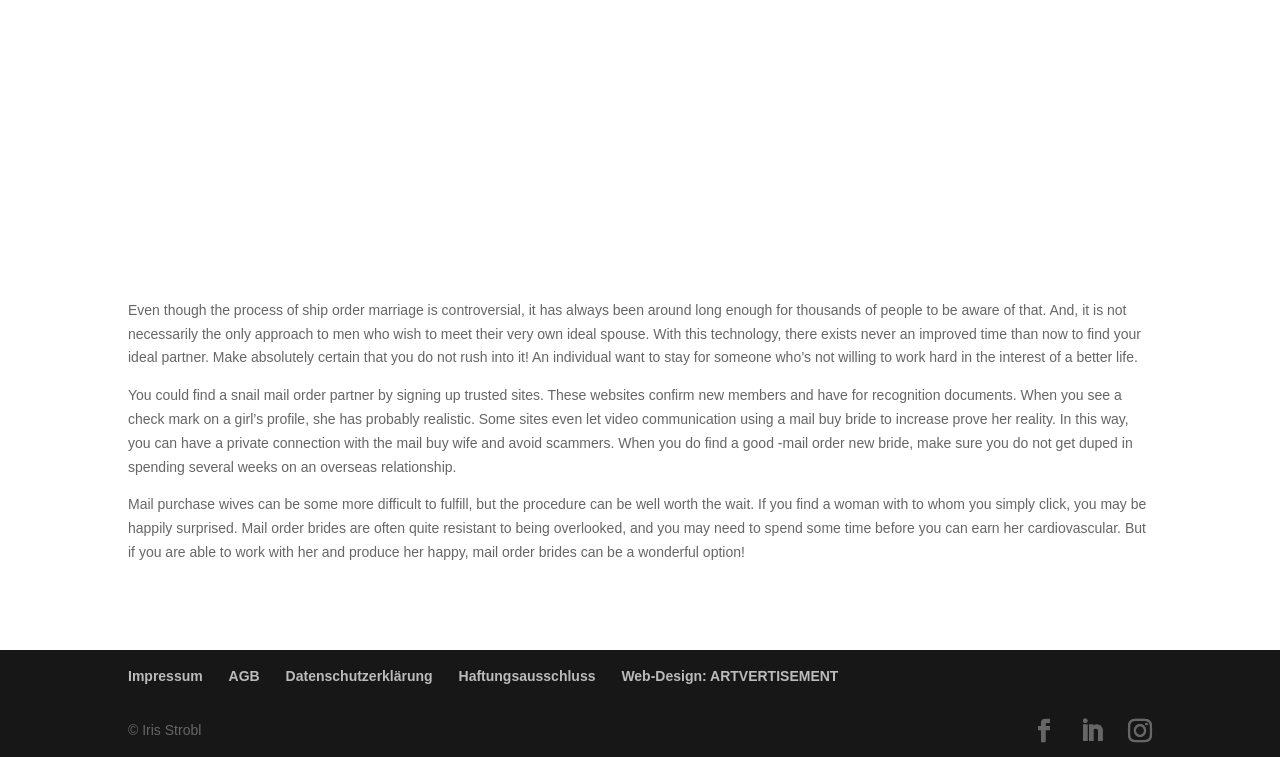Predict the bounding box coordinates of the area that should be clicked to accomplish the following instruction: "Click AGB". The bounding box coordinates should consist of four float numbers between 0 and 1, i.e., [left, top, right, bottom].

[0.179, 0.882, 0.203, 0.903]